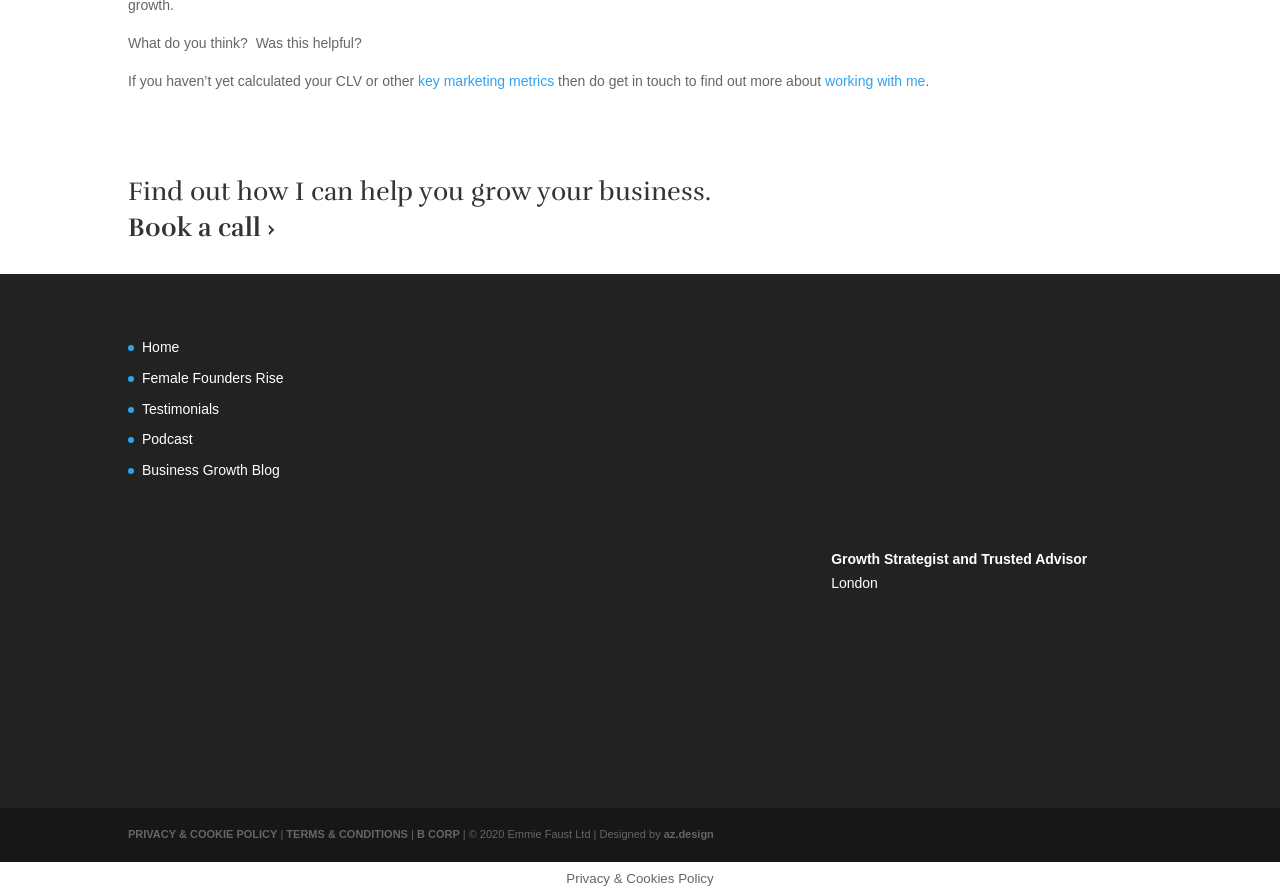Pinpoint the bounding box coordinates of the clickable element to carry out the following instruction: "Read the PRIVACY & COOKIE POLICY."

[0.1, 0.924, 0.217, 0.938]